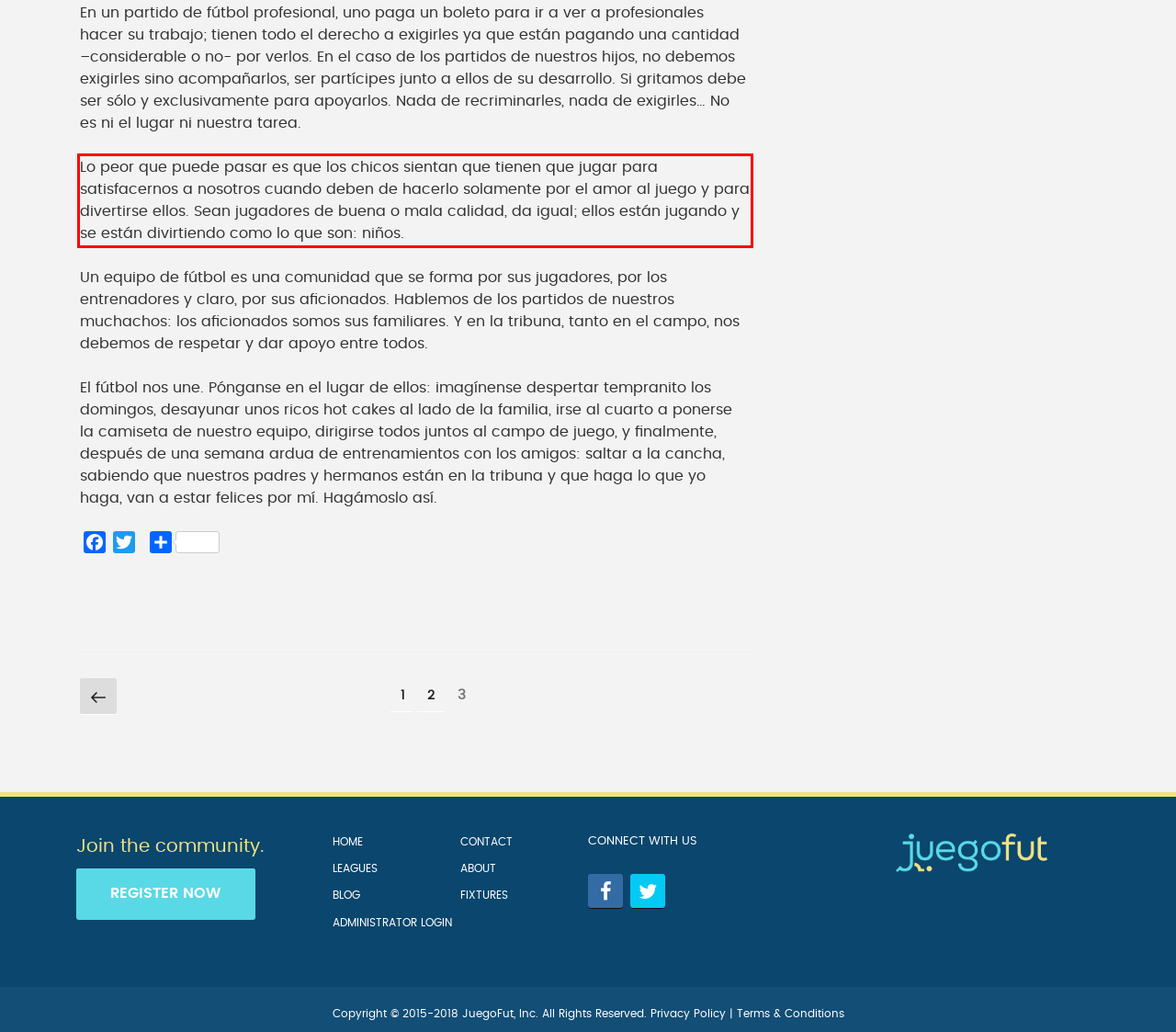Please use OCR to extract the text content from the red bounding box in the provided webpage screenshot.

Lo peor que puede pasar es que los chicos sientan que tienen que jugar para satisfacernos a nosotros cuando deben de hacerlo solamente por el amor al juego y para divertirse ellos. Sean jugadores de buena o mala calidad, da igual; ellos están jugando y se están divirtiendo como lo que son: niños.